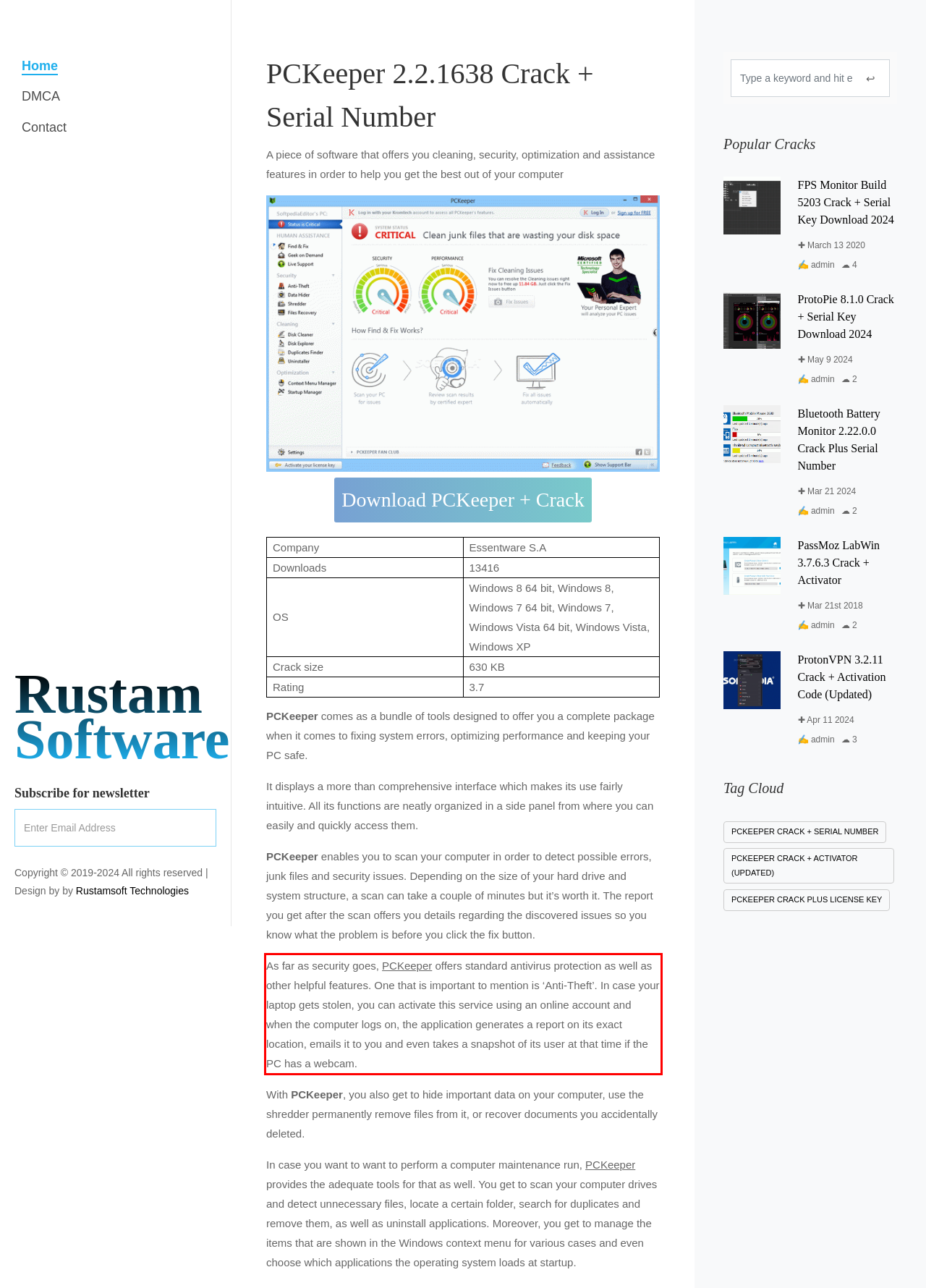Using the provided screenshot, read and generate the text content within the red-bordered area.

As far as security goes, PCKeeper offers standard antivirus protection as well as other helpful features. One that is important to mention is ‘Anti-Theft’. In case your laptop gets stolen, you can activate this service using an online account and when the computer logs on, the application generates a report on its exact location, emails it to you and even takes a snapshot of its user at that time if the PC has a webcam.